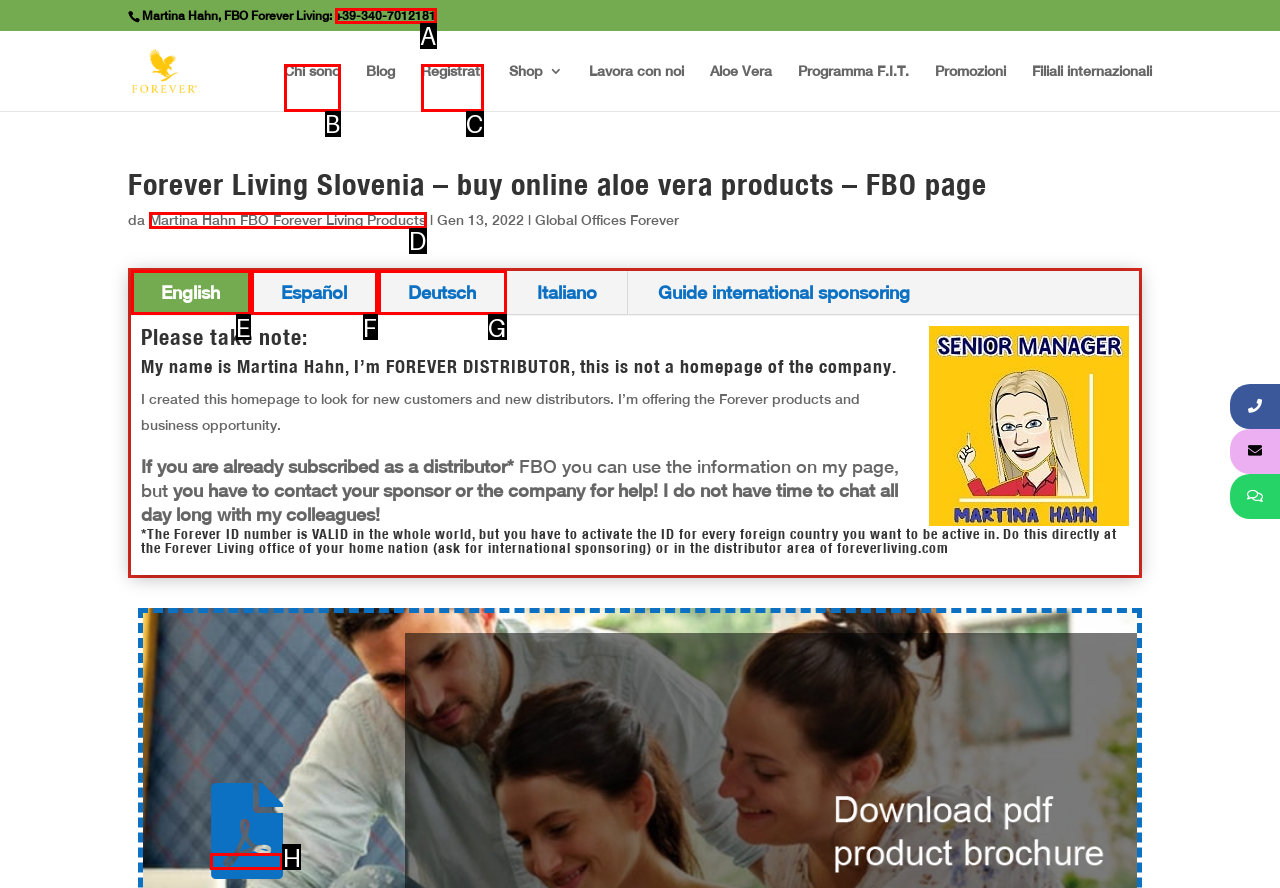Select the correct option from the given choices to perform this task: Call Martina Hahn. Provide the letter of that option.

A